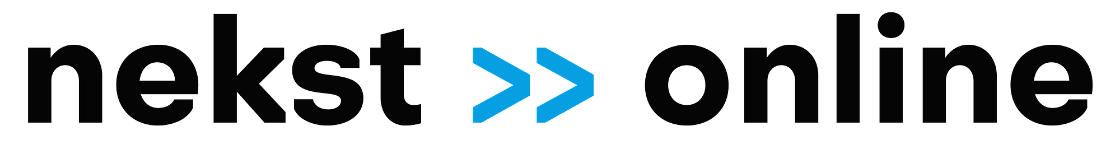What fields are likely to be covered by the platform?
Provide a detailed and well-explained answer to the question.

The caption suggests that the platform likely focuses on economics, finance, or similar topics, and the design of the logo is suitable for attracting an audience interested in insightful articles and networking opportunities in the fields of economics and asset management.